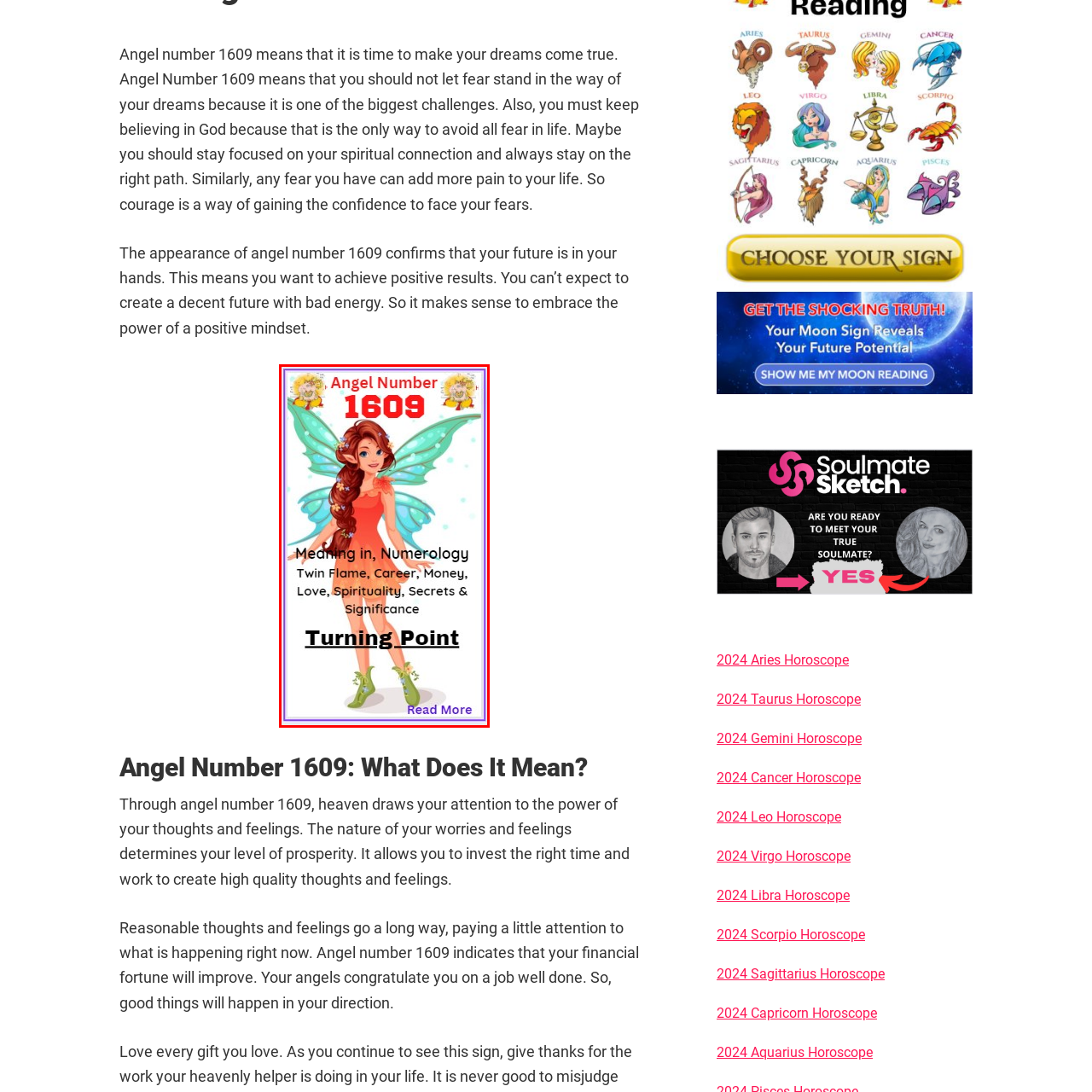What is the theme of the decorative elements surrounding the fairy?
Study the image surrounded by the red bounding box and answer the question comprehensively, based on the details you see.

The caption describes the decorative elements, including flowers and stars, as enhancing the magical theme of the illustration.